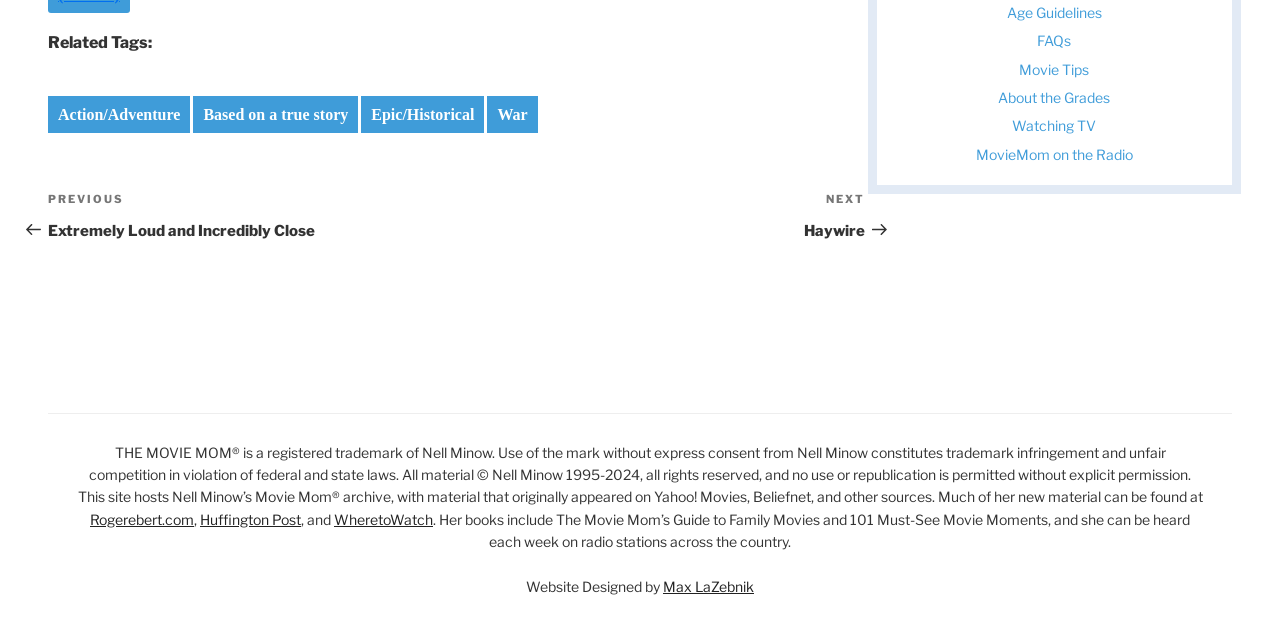Determine the bounding box coordinates for the UI element with the following description: "Based on a true story". The coordinates should be four float numbers between 0 and 1, represented as [left, top, right, bottom].

[0.151, 0.153, 0.28, 0.213]